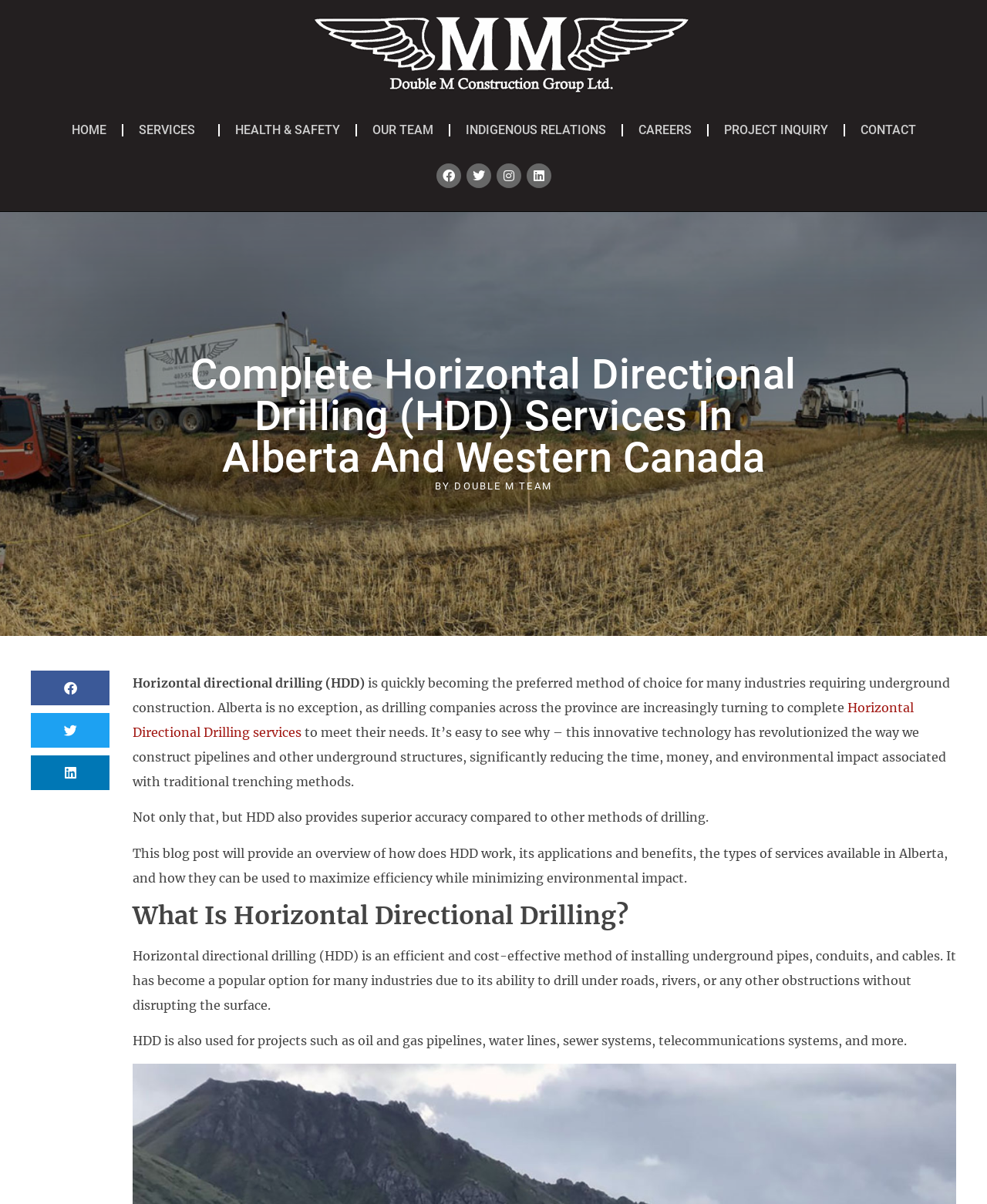Please locate the bounding box coordinates of the element that should be clicked to complete the given instruction: "Click on HOME".

[0.057, 0.093, 0.123, 0.123]